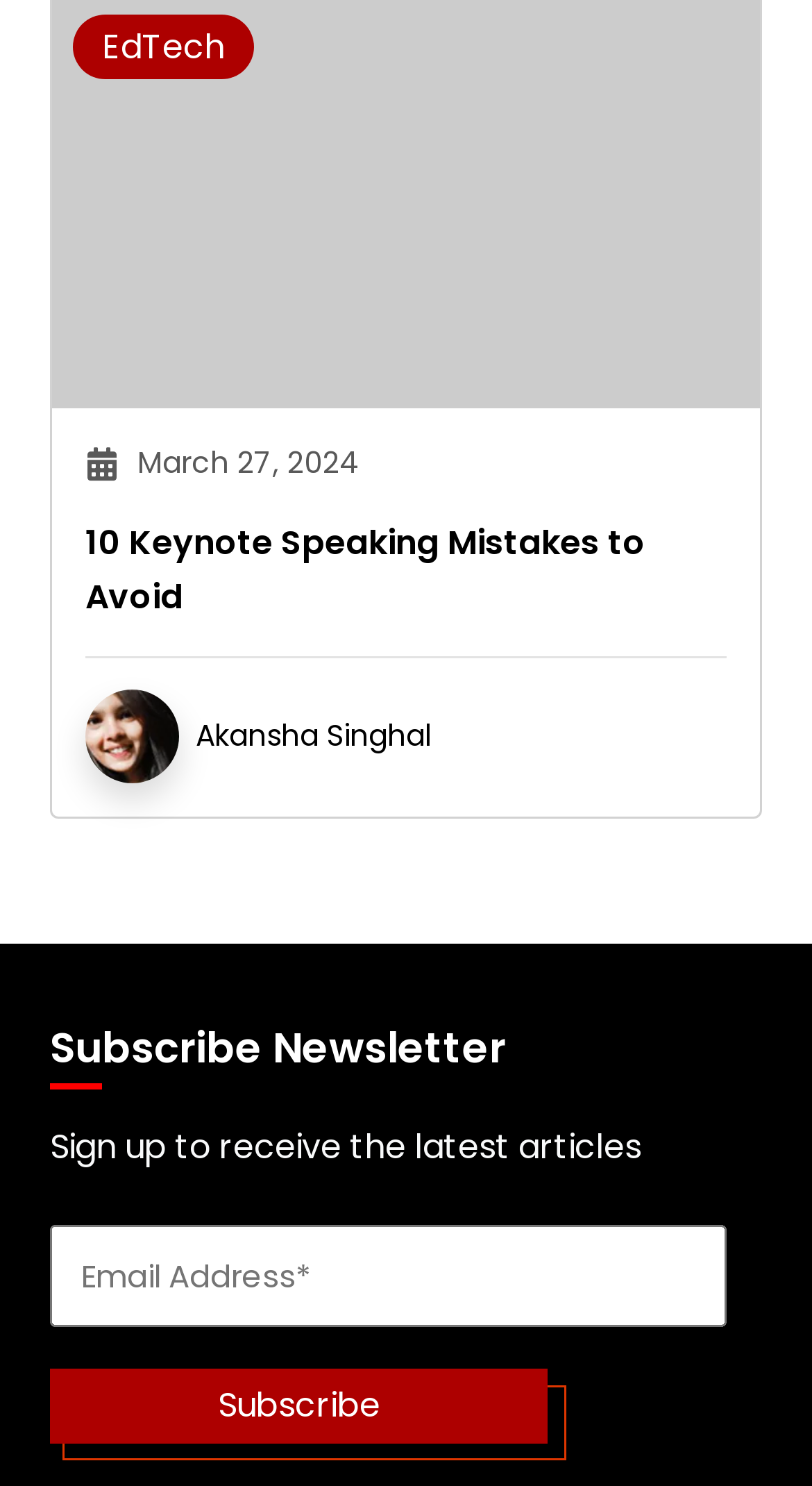Using the image as a reference, answer the following question in as much detail as possible:
What is the purpose of the textbox?

I found the purpose of the textbox by looking at the label 'Email Address*' which is located above the textbox, indicating that it is used to input an email address.